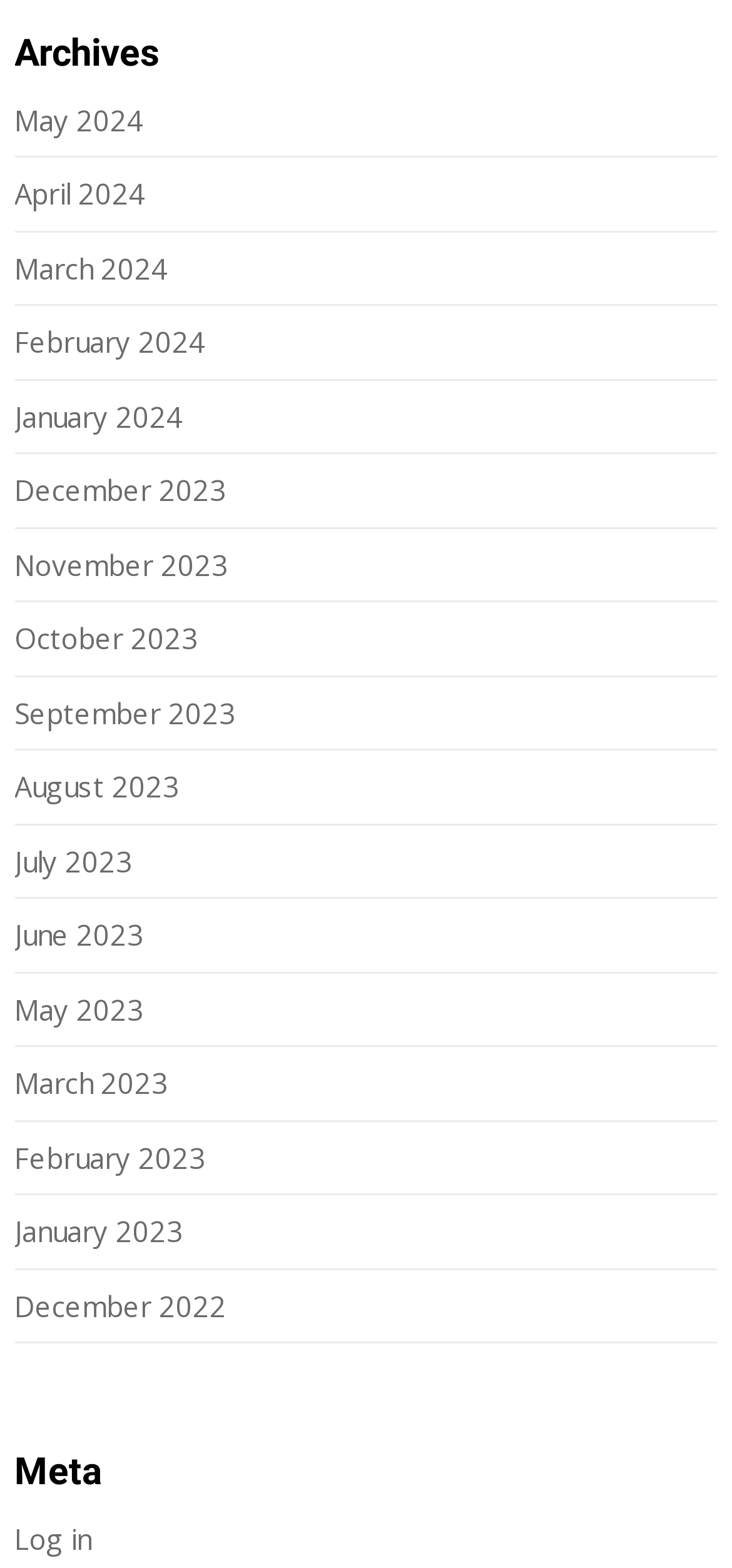Can you look at the image and give a comprehensive answer to the question:
Is there a 'Log in' option?

I found a link element with the text 'Log in' at the bottom of the page, which suggests that there is a 'Log in' option available.